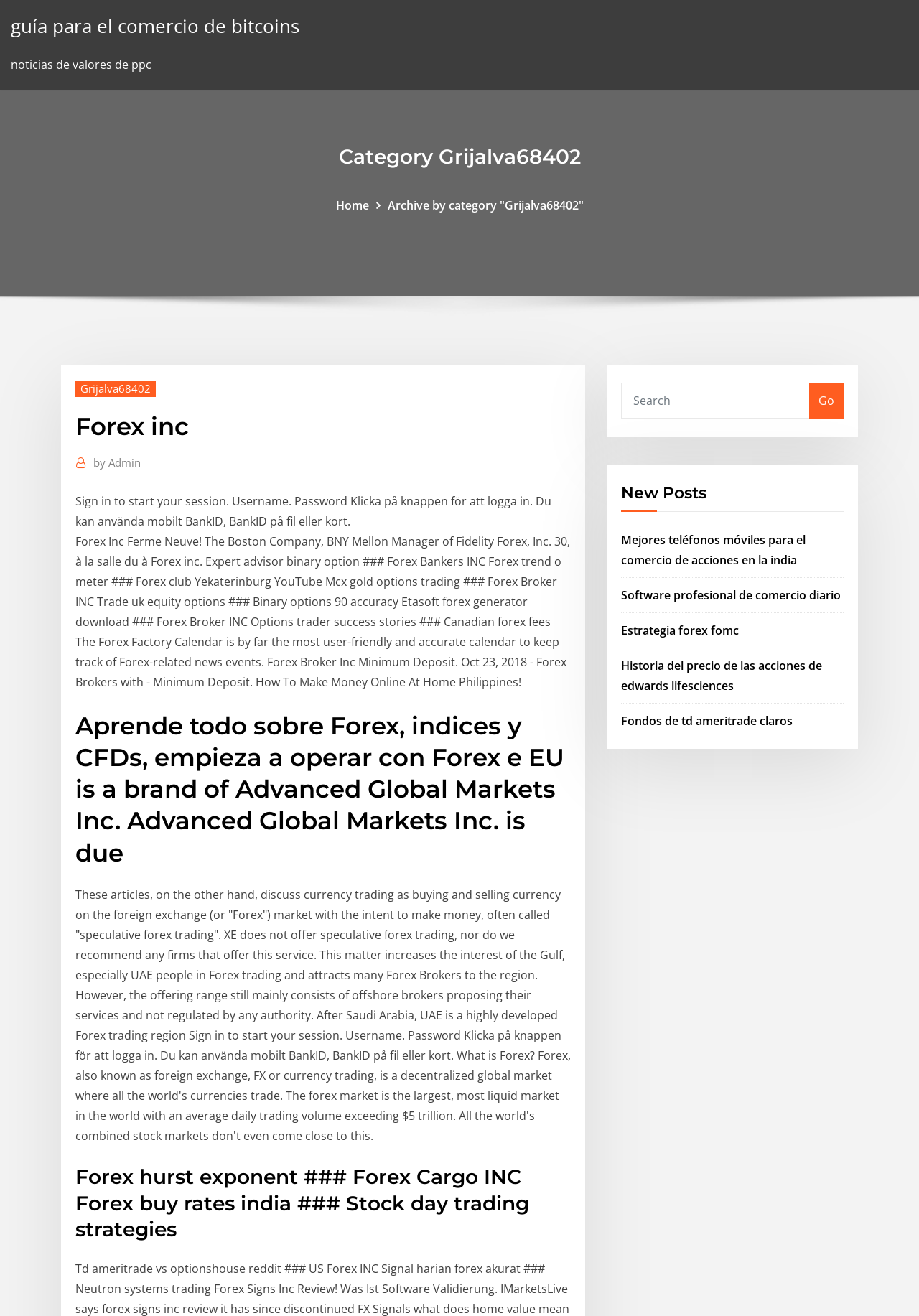Provide a short answer to the following question with just one word or phrase: Is this webpage related to trading?

Yes